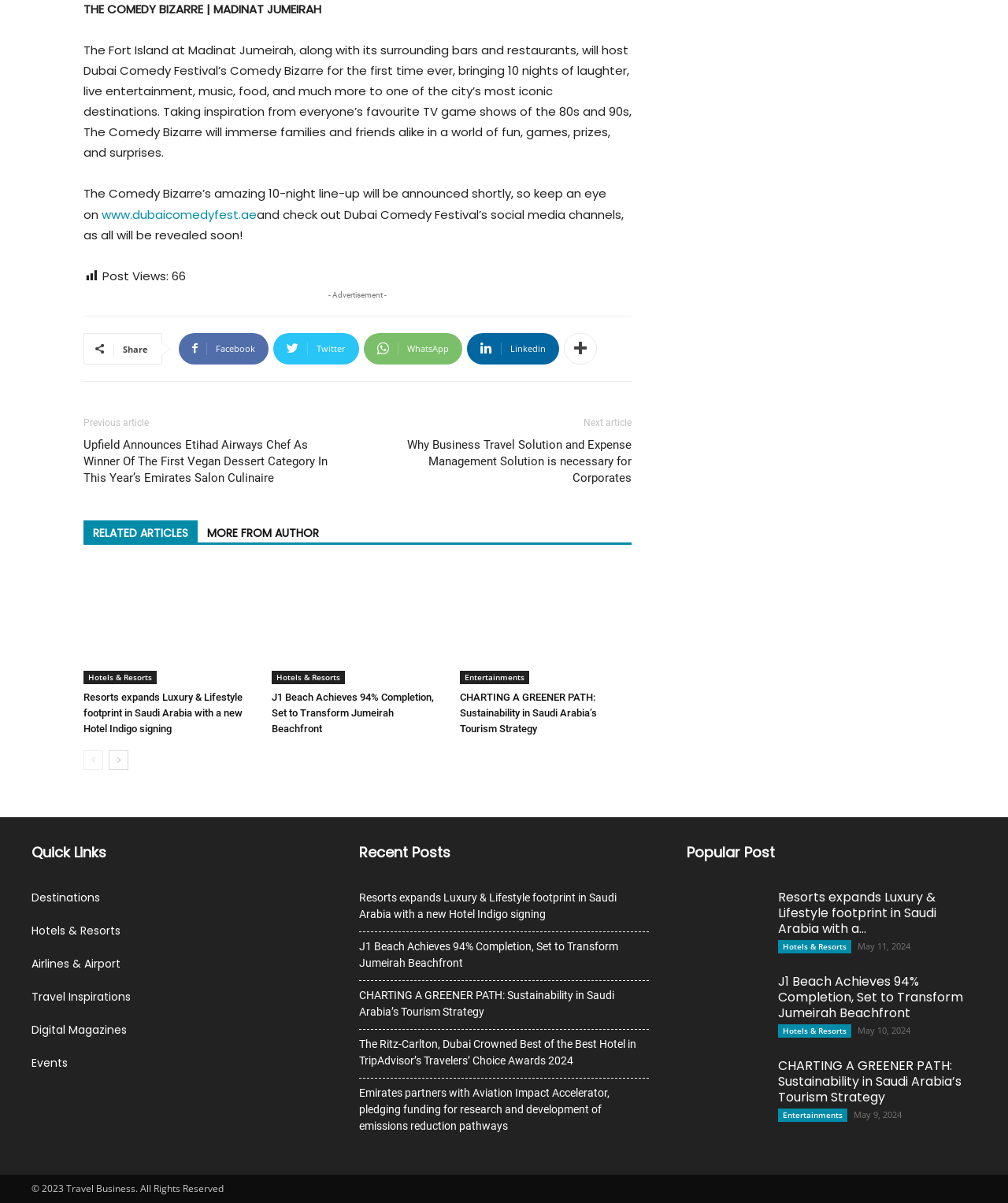Respond with a single word or phrase to the following question: What is the date of the article 'Resorts expands Luxury & Lifestyle footprint in Saudi Arabia with a new Hotel Indigo signing'?

May 11, 2024